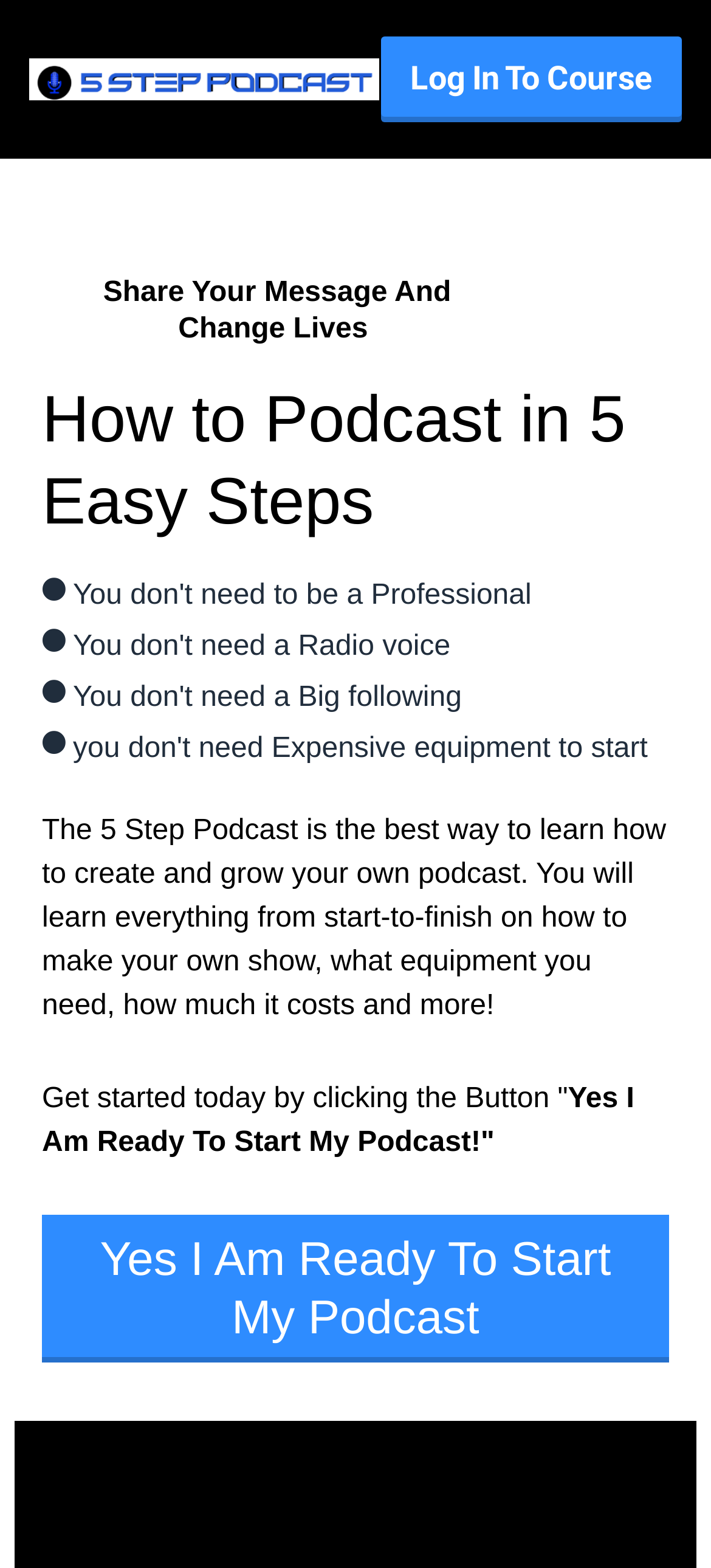Using the description "— How add Beatport chart?", locate and provide the bounding box of the UI element.

None